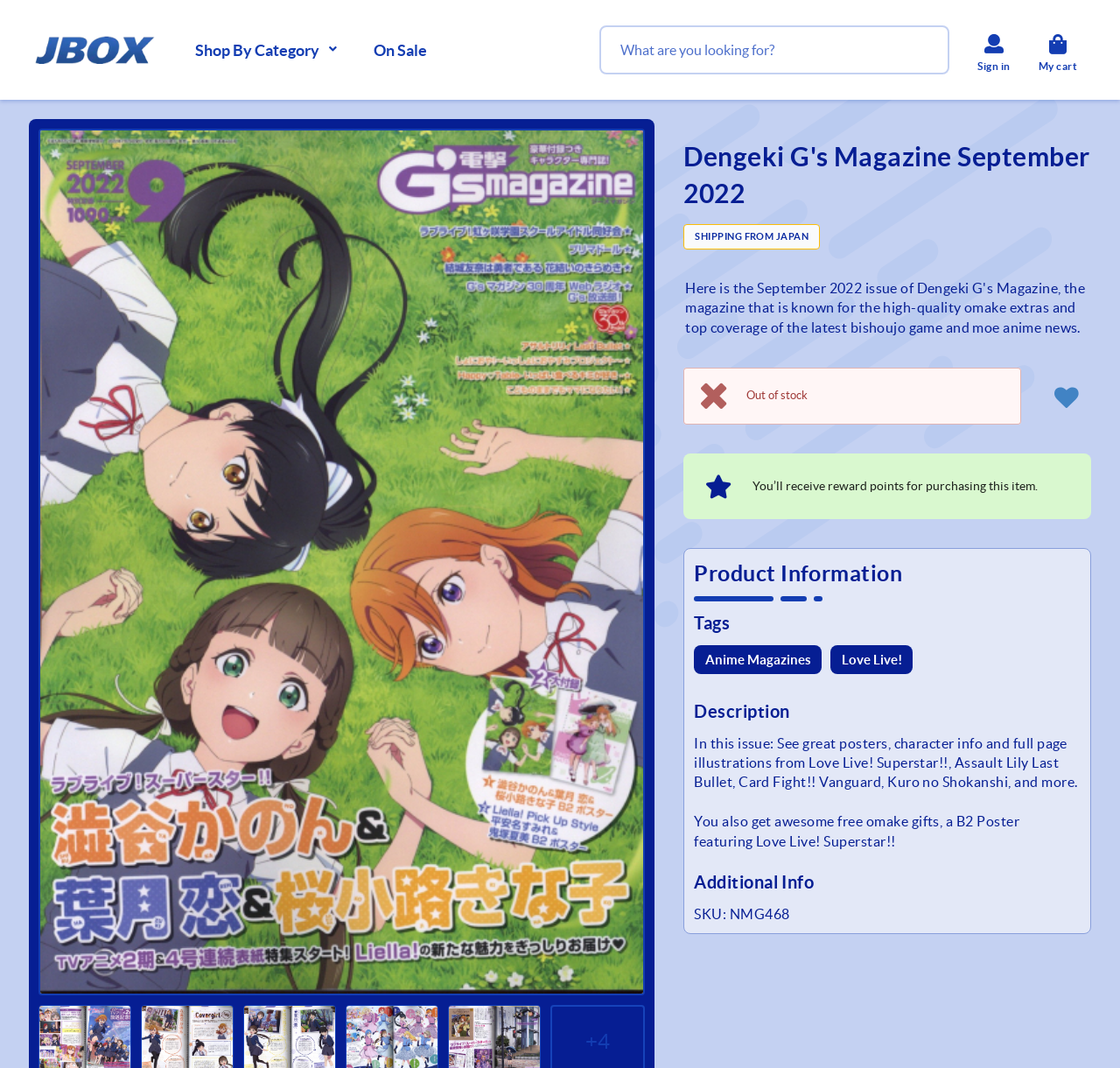Provide a thorough description of the webpage's content and layout.

This webpage is about the September 2022 issue of Dengeki G's Magazine, a Japanese magazine known for its high-quality omake extras and coverage of bishoujo games and moe culture. 

At the top left corner, there is a Jbox logo, which is a link. Next to it, there are three links: "Shop By Category", "On Sale", and a search bar with a placeholder text "What are you looking for?". On the top right corner, there is a sign-in link and a "My cart" text.

Below the top navigation bar, there are multiple instances of the same image and link, which is the cover of the Dengeki G's Magazine September 2022 issue. These instances are stacked vertically, taking up most of the page's height.

On the right side of the page, there is a section with a heading "Dengeki G's Magazine September 2022" and a subheading "SHIPPING FROM JAPAN". Below this section, there is an "Out of stock" notice. 

Further down, there is a section with a heading "Product Information", which includes a description of the magazine's content, such as posters, character info, and illustrations from various anime series like Love Live! Superstar!! and Assault Lily Last Bullet. The description also mentions the inclusion of free omake gifts, including a B2 Poster featuring Love Live! Superstar!!. 

Additionally, there are sections with headings "Tags" and "Description", which provide more information about the magazine. The "Tags" section includes links to related topics like "Anime Magazines" and "Love Live!". The "Description" section provides a detailed summary of the magazine's content.

At the bottom of the page, there is a section with a heading "Additional Info", which includes the SKU number of the product.